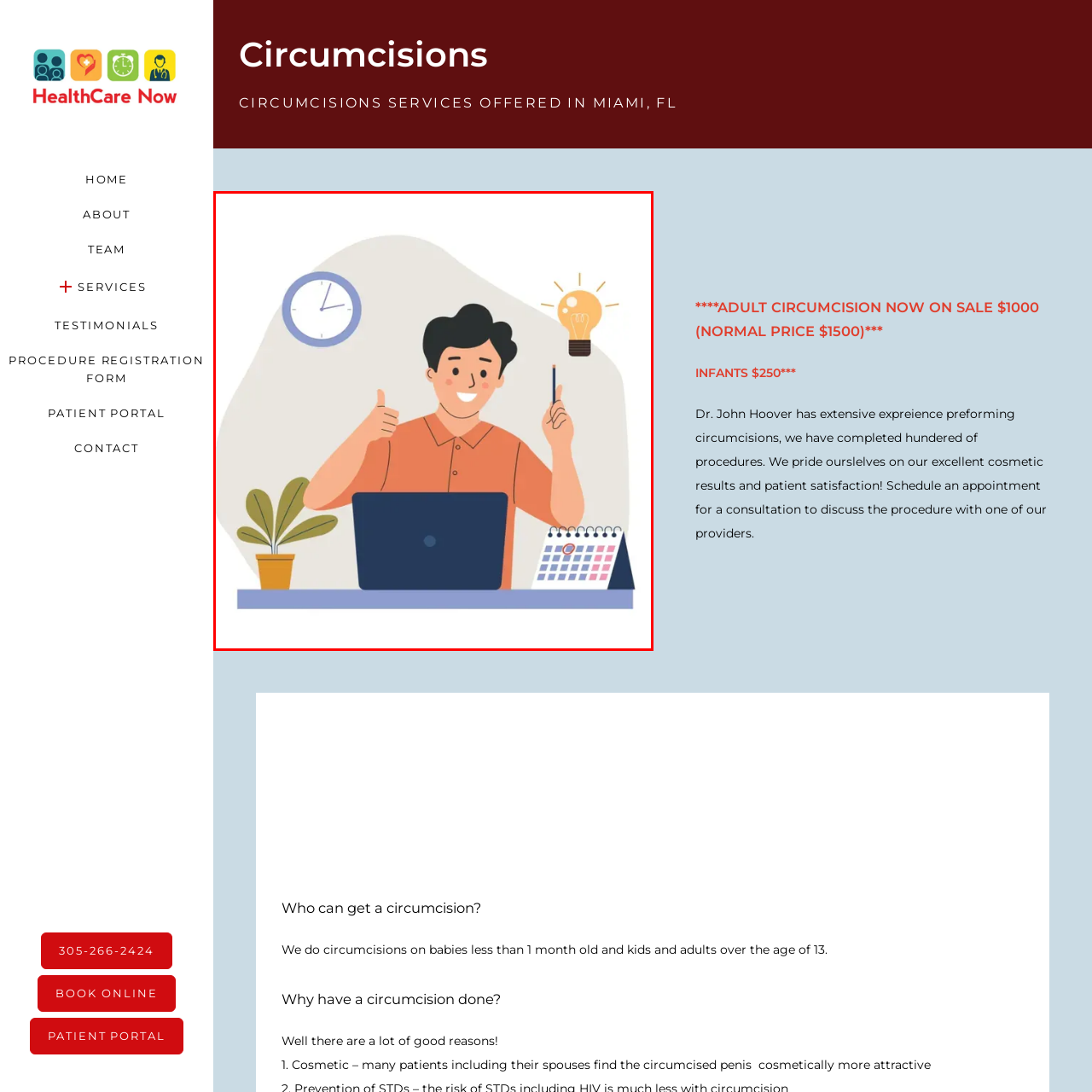What is above the man's head?
View the image encased in the red bounding box and respond with a detailed answer informed by the visual information.

Above the man's head, there is a light bulb symbolizing creativity and new ideas, shining brightly as a visual metaphor for innovation, highlighting the man's moment of inspiration.